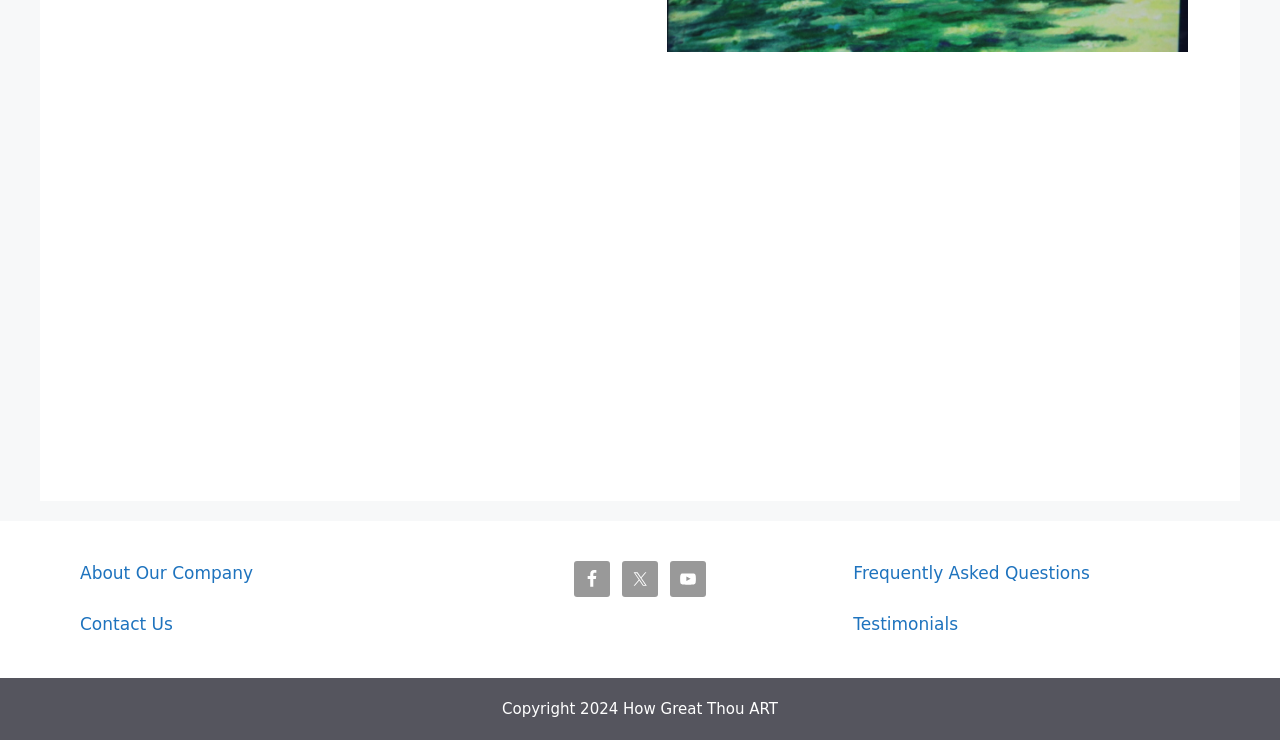Respond to the question below with a single word or phrase: How many links are present in the top-left section?

2